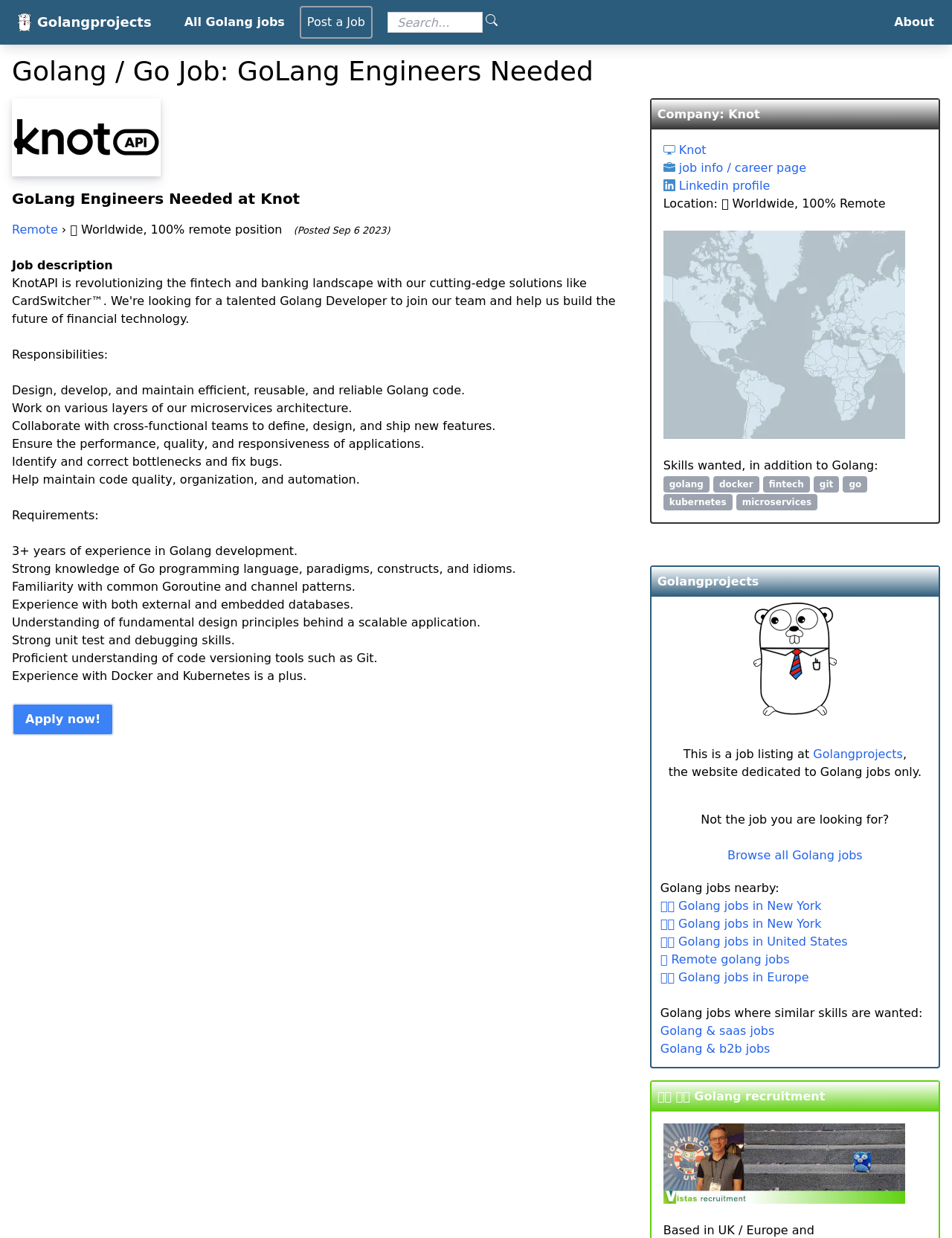Identify the bounding box coordinates of the region that should be clicked to execute the following instruction: "Search for jobs".

[0.407, 0.01, 0.507, 0.026]